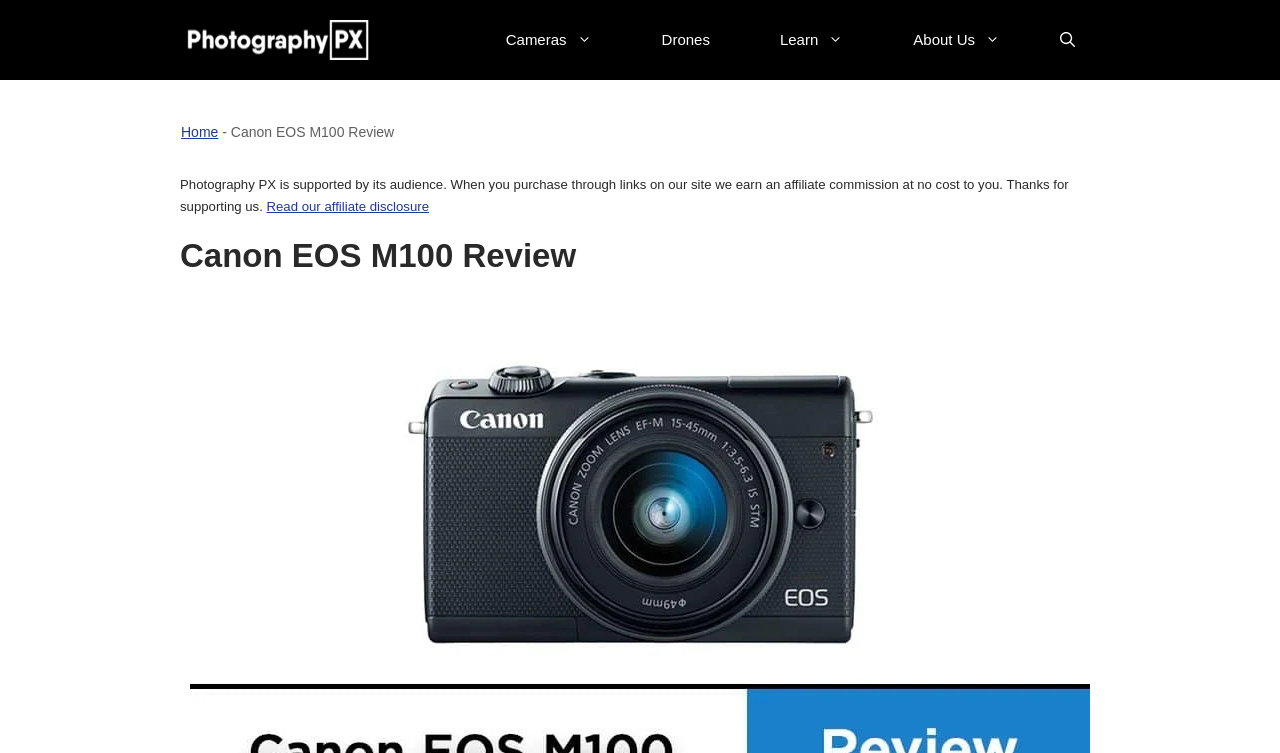Identify the bounding box coordinates of the specific part of the webpage to click to complete this instruction: "search for something".

[0.809, 0.013, 0.859, 0.093]